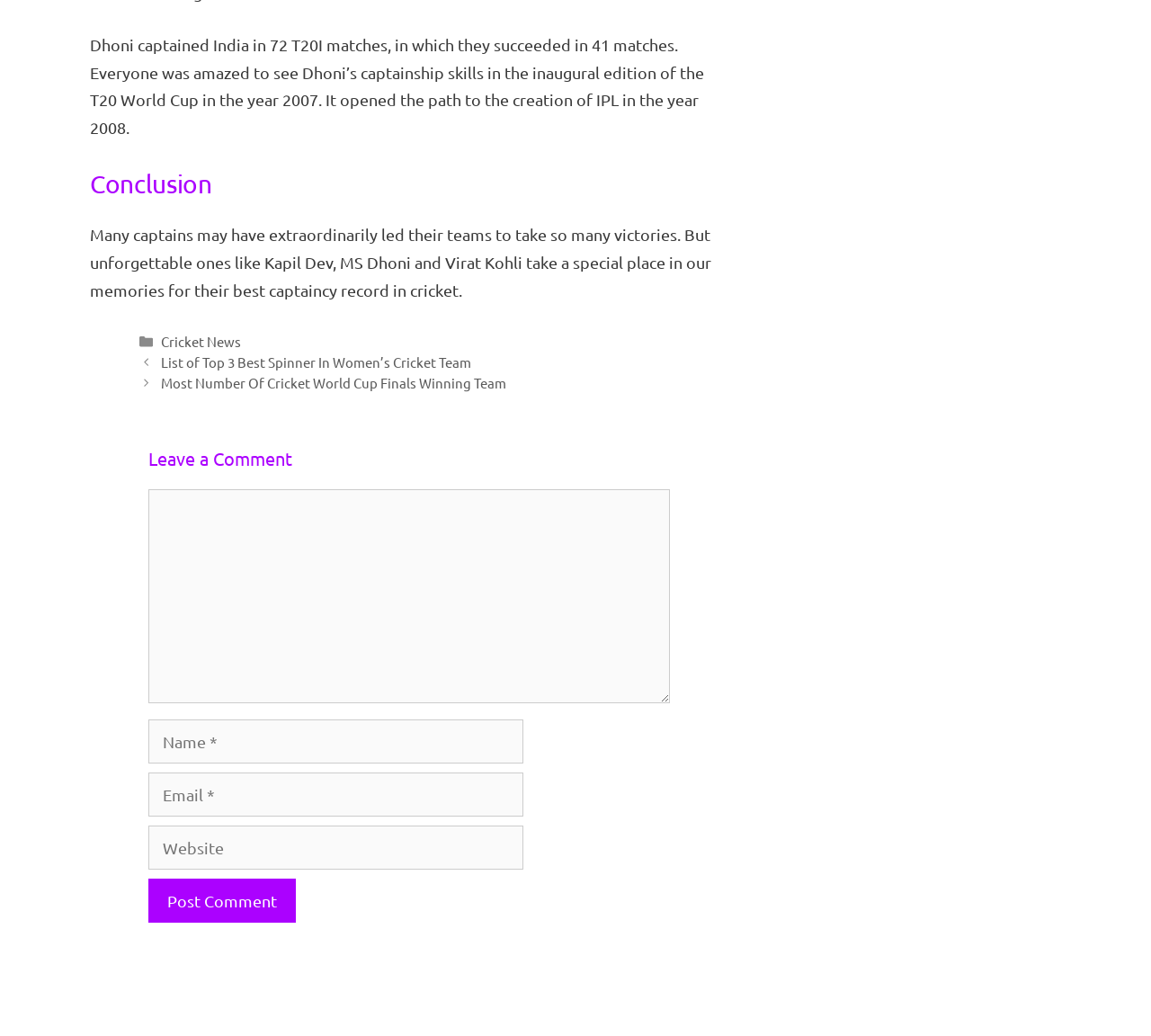Please find the bounding box coordinates for the clickable element needed to perform this instruction: "Click on the 'Next' button".

[0.14, 0.361, 0.44, 0.377]